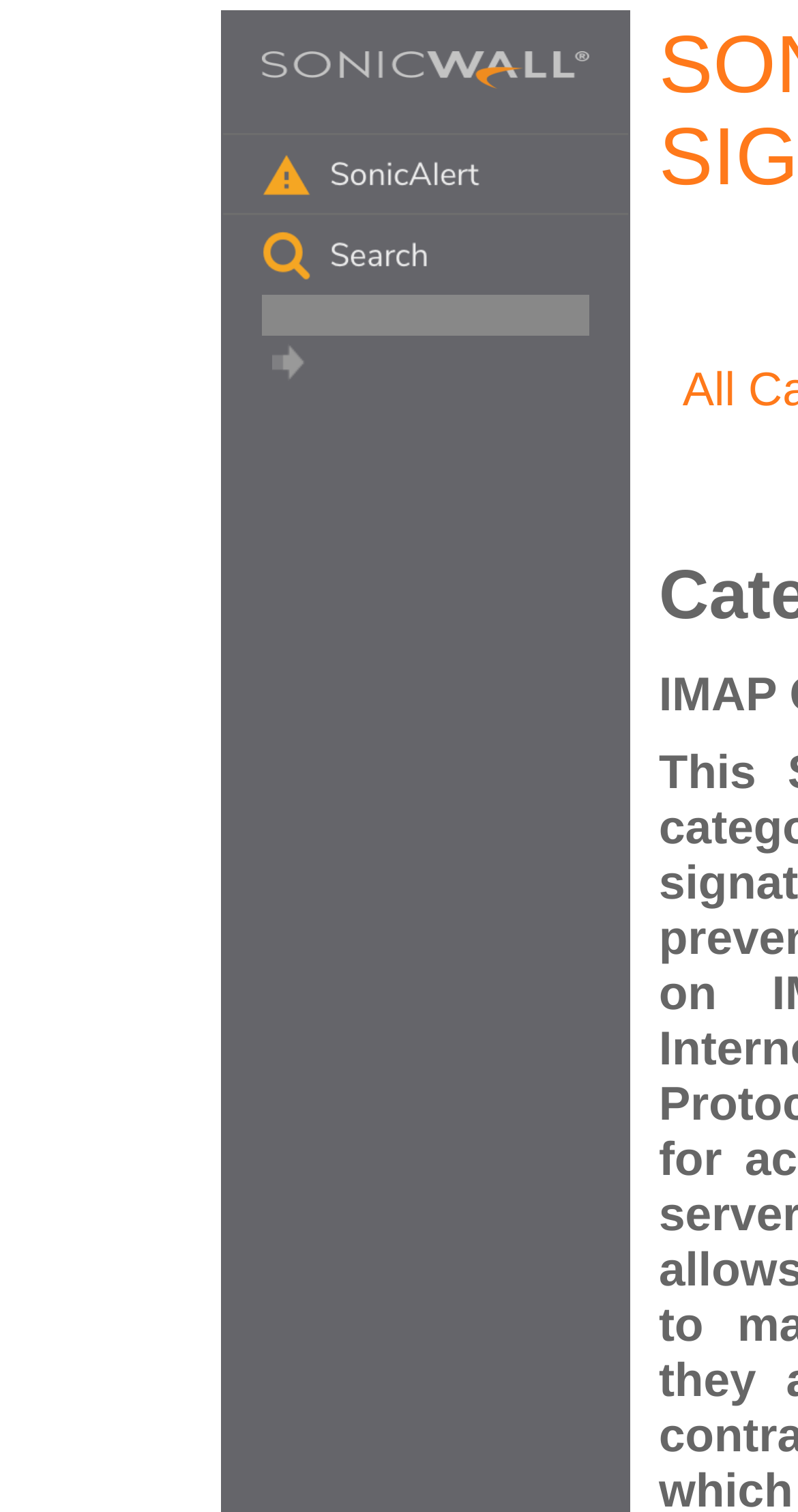What is the purpose of the search function?
Look at the image and construct a detailed response to the question.

The search function is located in the navigation menu, and it has a textbox and a 'go' button. This suggests that users can input keywords and search for relevant content within the website.